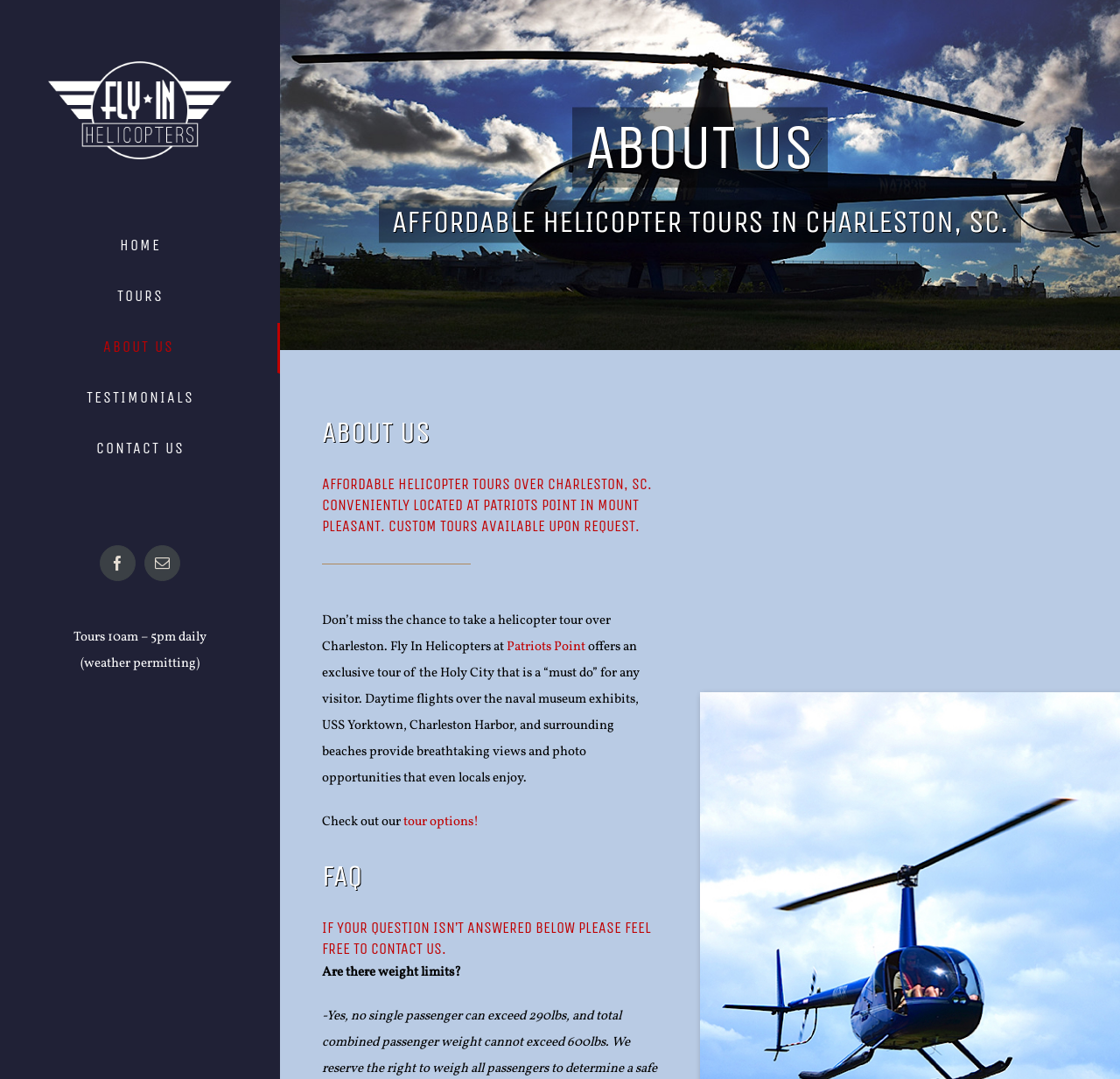Please locate the bounding box coordinates of the region I need to click to follow this instruction: "Check out the TOURS page".

[0.0, 0.252, 0.25, 0.3]